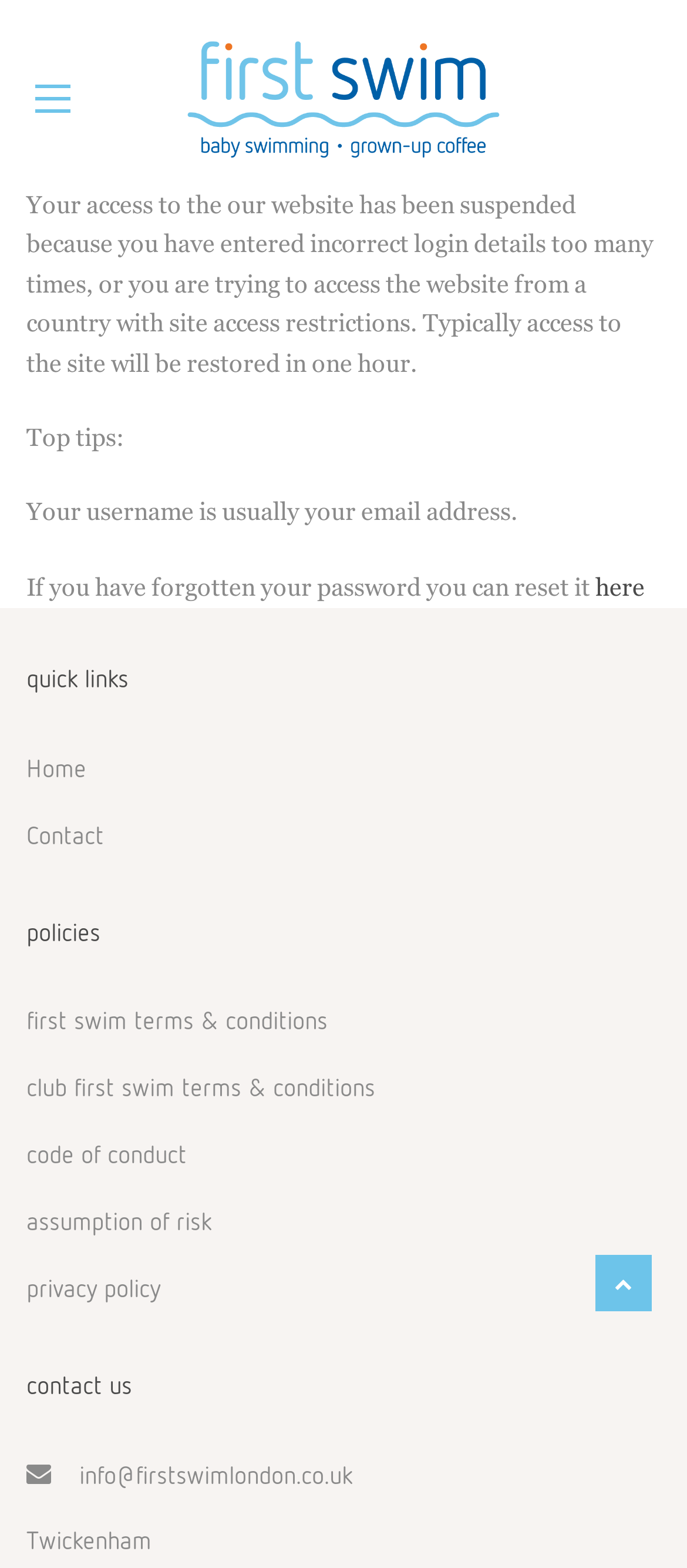Locate the bounding box coordinates of the clickable region necessary to complete the following instruction: "contact us via email". Provide the coordinates in the format of four float numbers between 0 and 1, i.e., [left, top, right, bottom].

[0.115, 0.934, 0.513, 0.95]